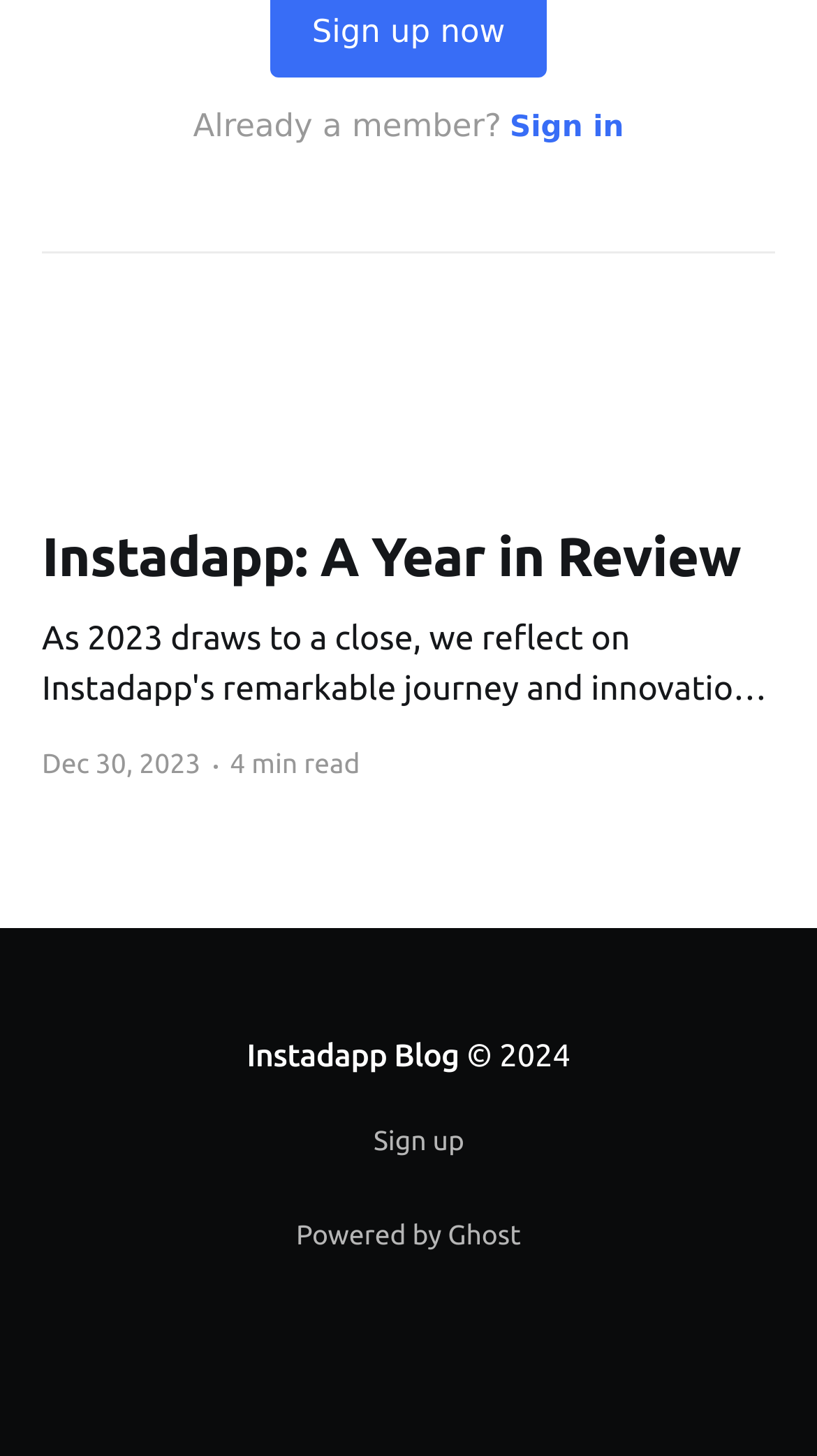What is the date of the latest article?
Please ensure your answer is as detailed and informative as possible.

I found the date of the latest article by looking at the footer section of the webpage, where it says 'Dec 30, 2023' next to the '4 min read' text.